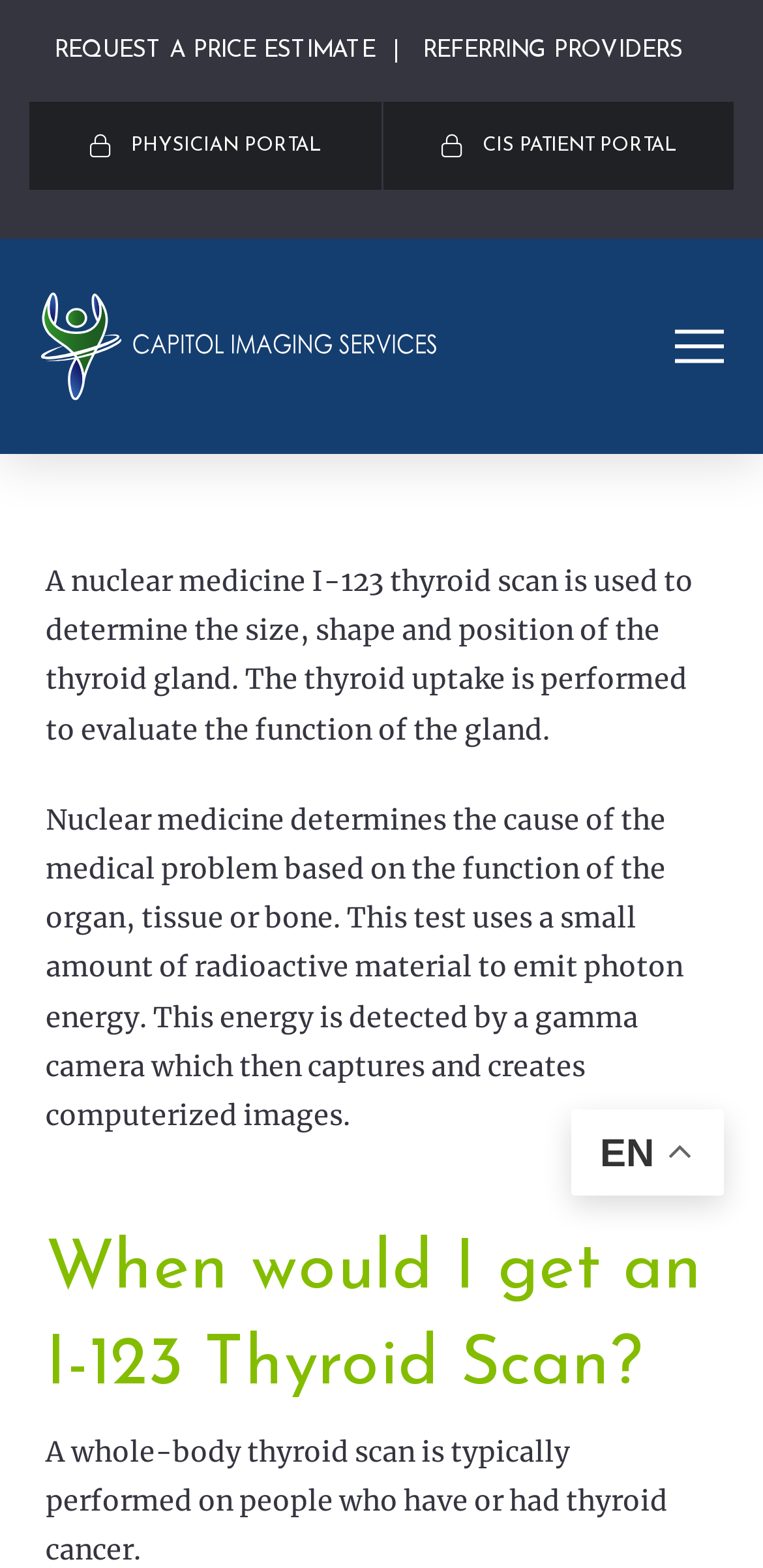What type of energy is detected by a gamma camera?
Please provide a full and detailed response to the question.

According to the webpage, nuclear medicine uses a small amount of radioactive material to emit photon energy, which is then detected by a gamma camera to create computerized images.